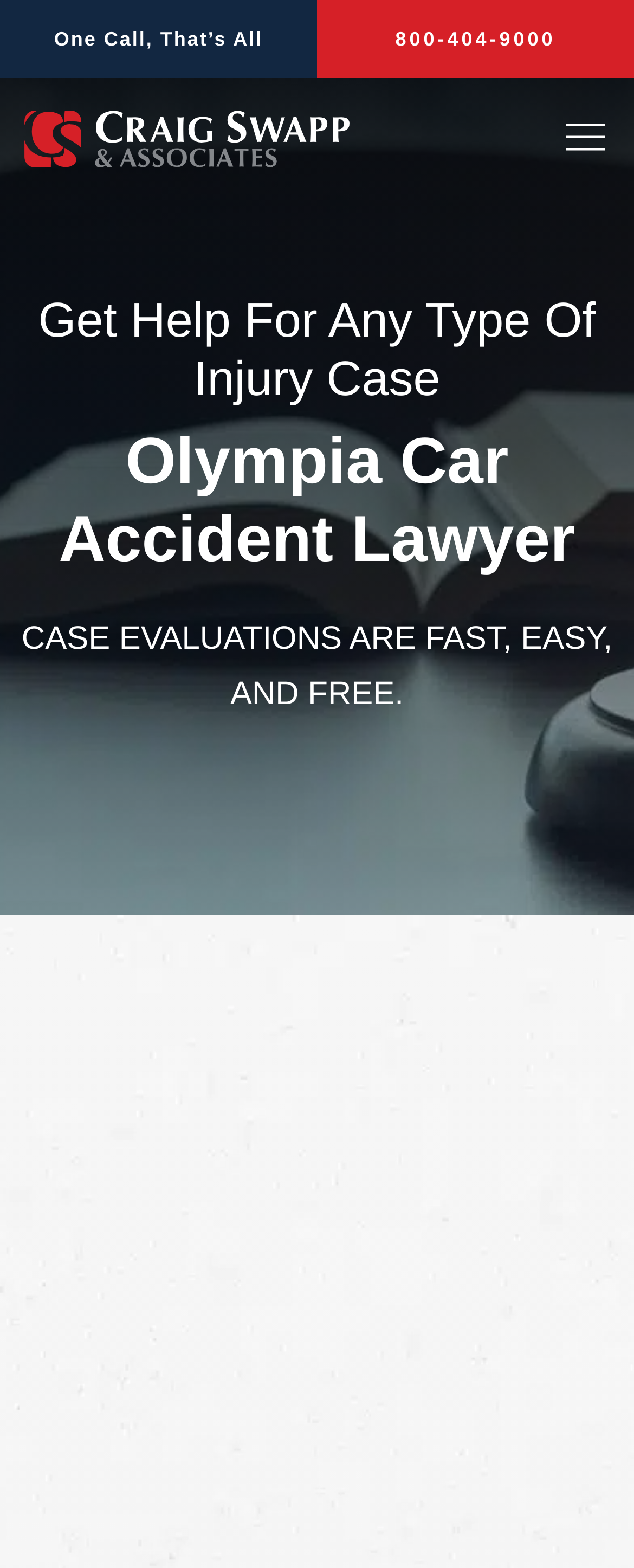What is the phone number to get help?
Provide a short answer using one word or a brief phrase based on the image.

800-404-9000